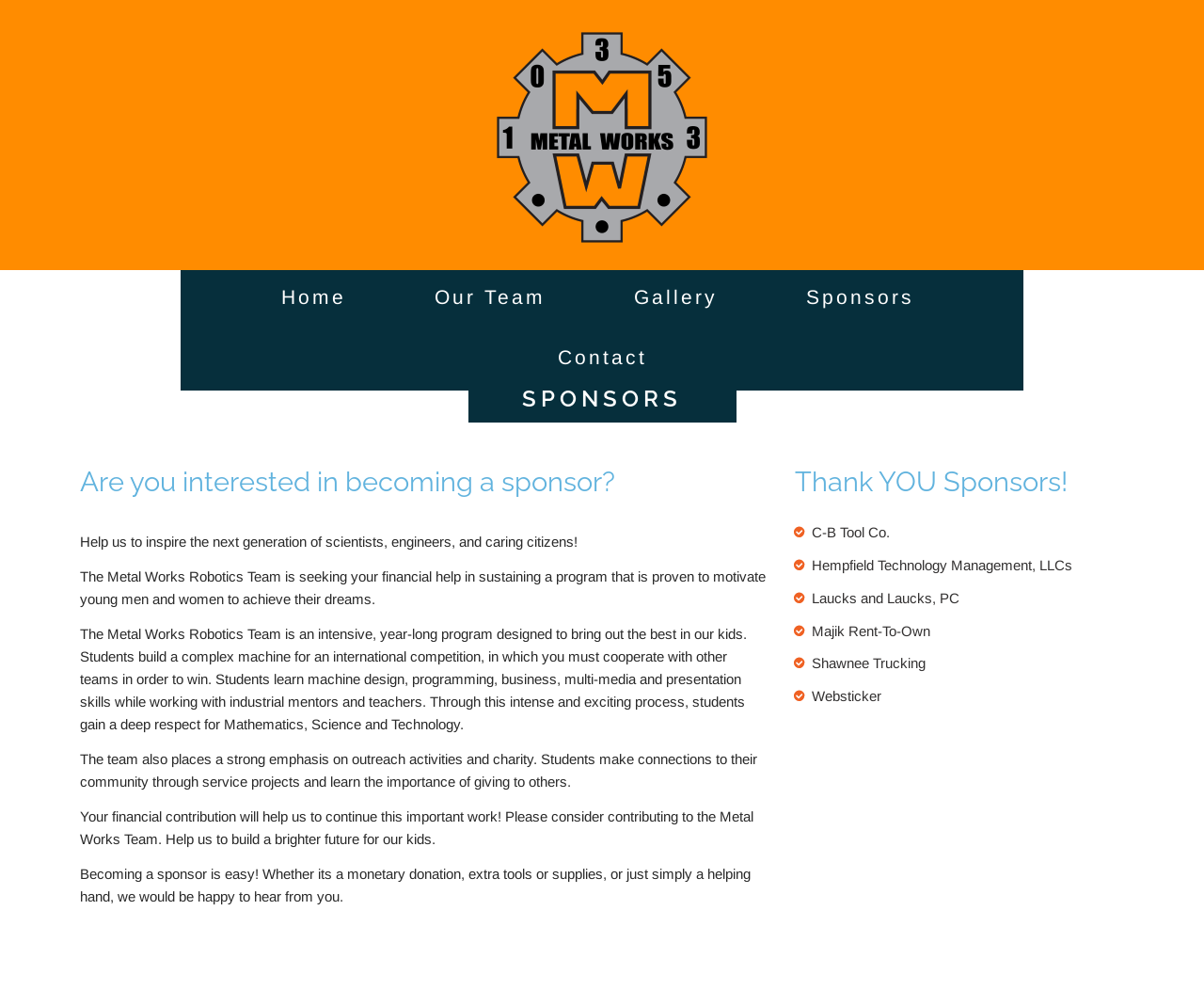Use one word or a short phrase to answer the question provided: 
What skills do students learn in the Metal Works Robotics Team?

Machine design, programming, business, multi-media and presentation skills